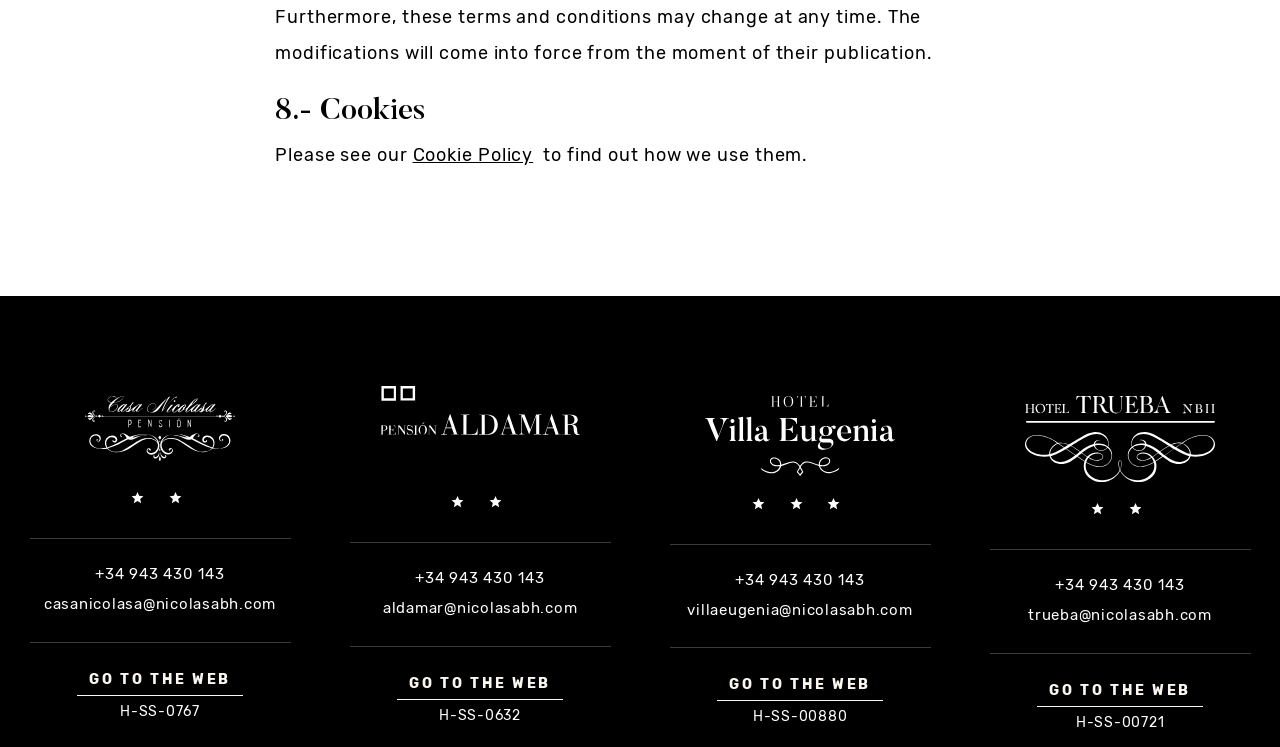Please identify the bounding box coordinates of the area that needs to be clicked to follow this instruction: "go to the web".

[0.06, 0.887, 0.19, 0.932]